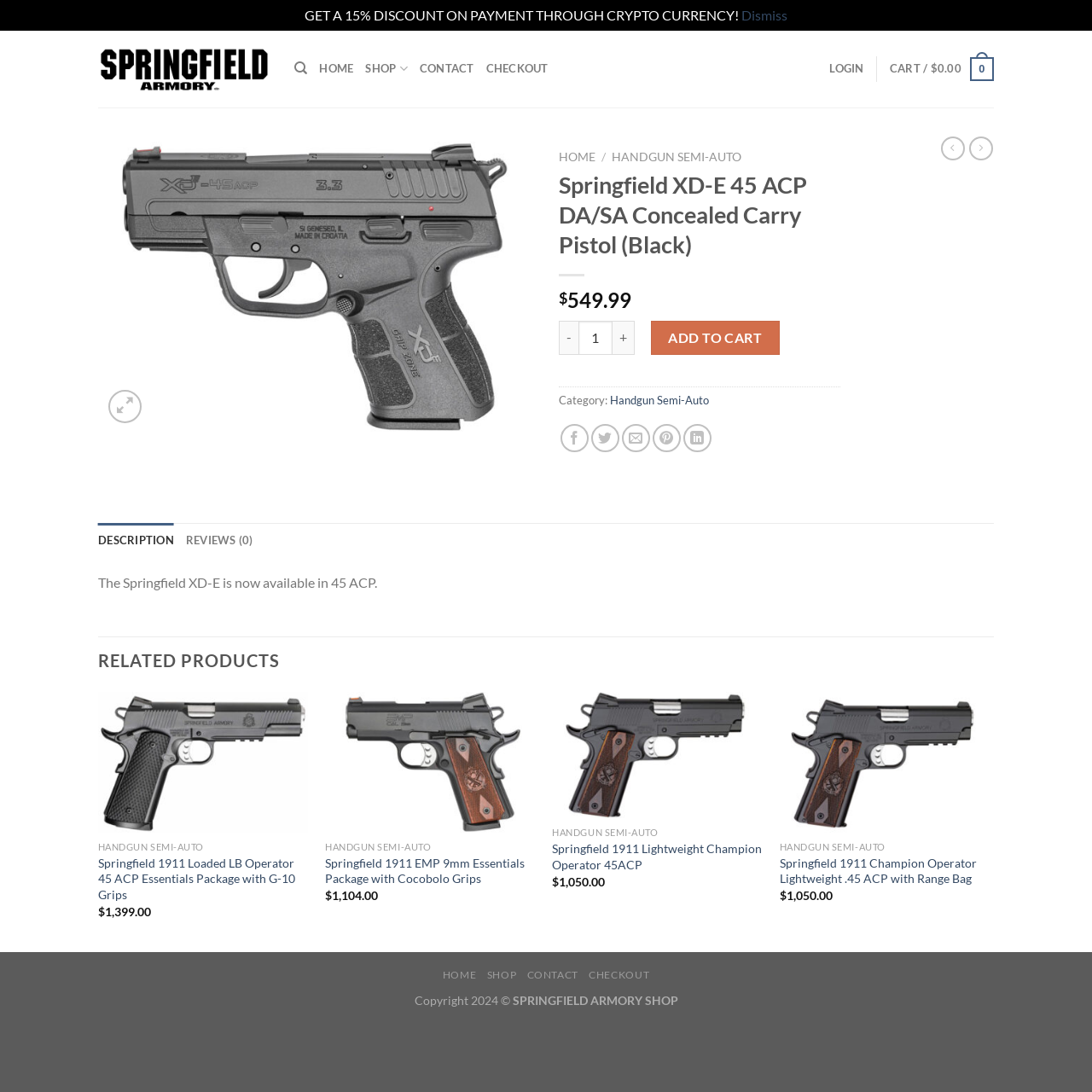Pinpoint the bounding box coordinates of the element that must be clicked to accomplish the following instruction: "View related products". The coordinates should be in the format of four float numbers between 0 and 1, i.e., [left, top, right, bottom].

[0.09, 0.584, 0.91, 0.626]